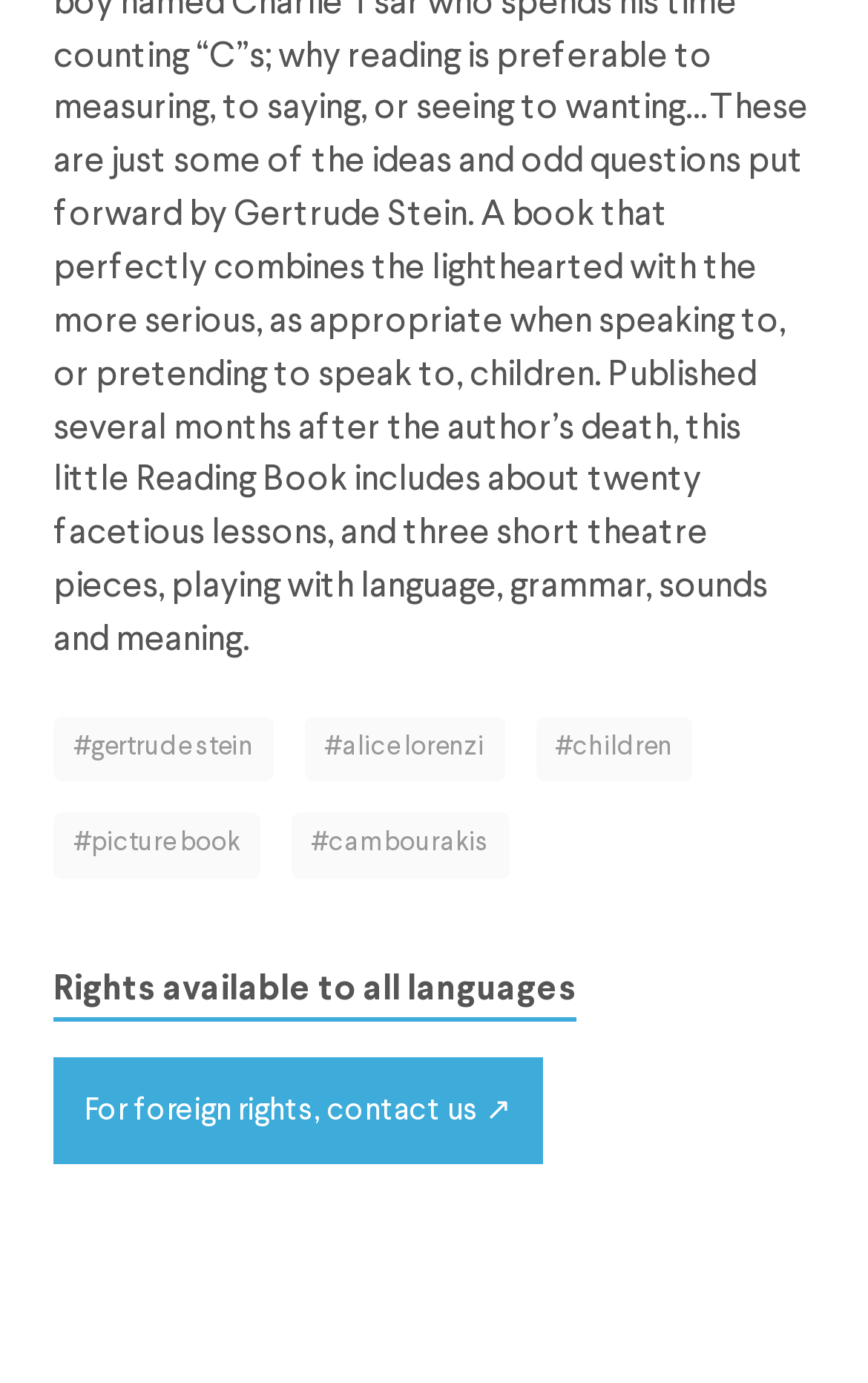Provide your answer in one word or a succinct phrase for the question: 
How many links are above the heading?

4